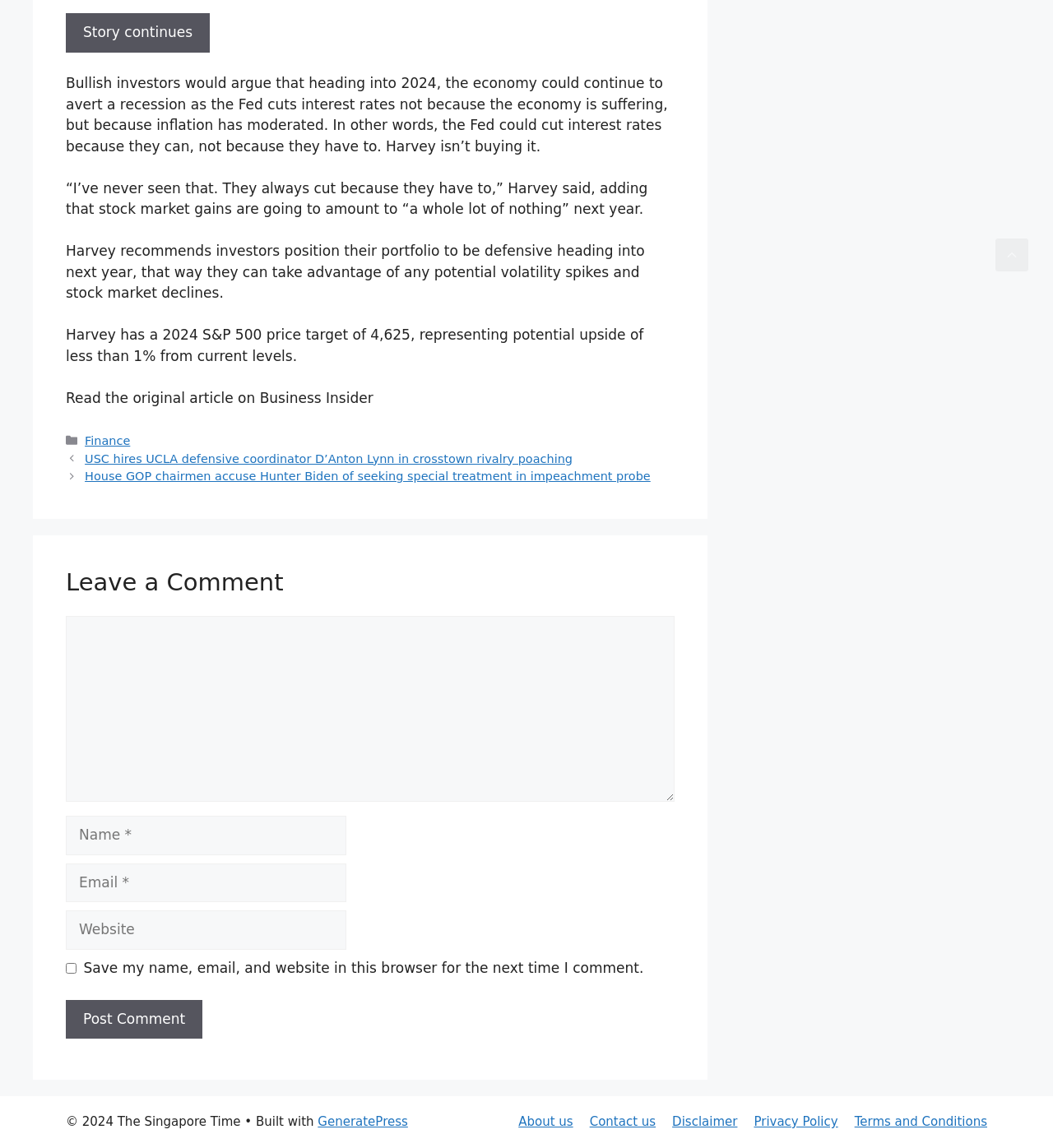What is the name of the website's copyright holder?
Please ensure your answer is as detailed and informative as possible.

The website's footer section contains a copyright notice that reads '© 2024 The Singapore Time', indicating that The Singapore Time is the copyright holder of the website's content.